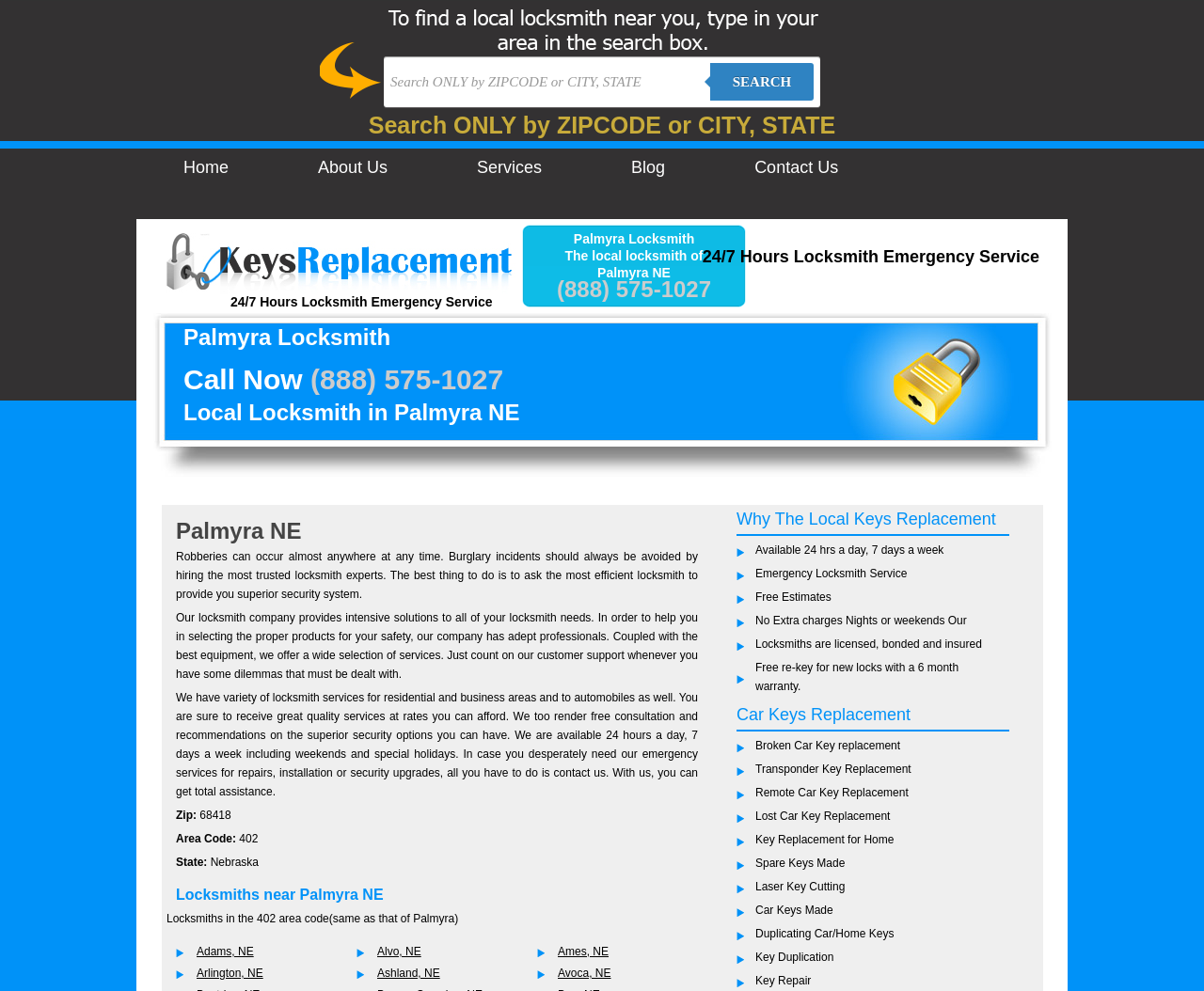Respond to the following question with a brief word or phrase:
What is the state of Palmyra NE?

Nebraska